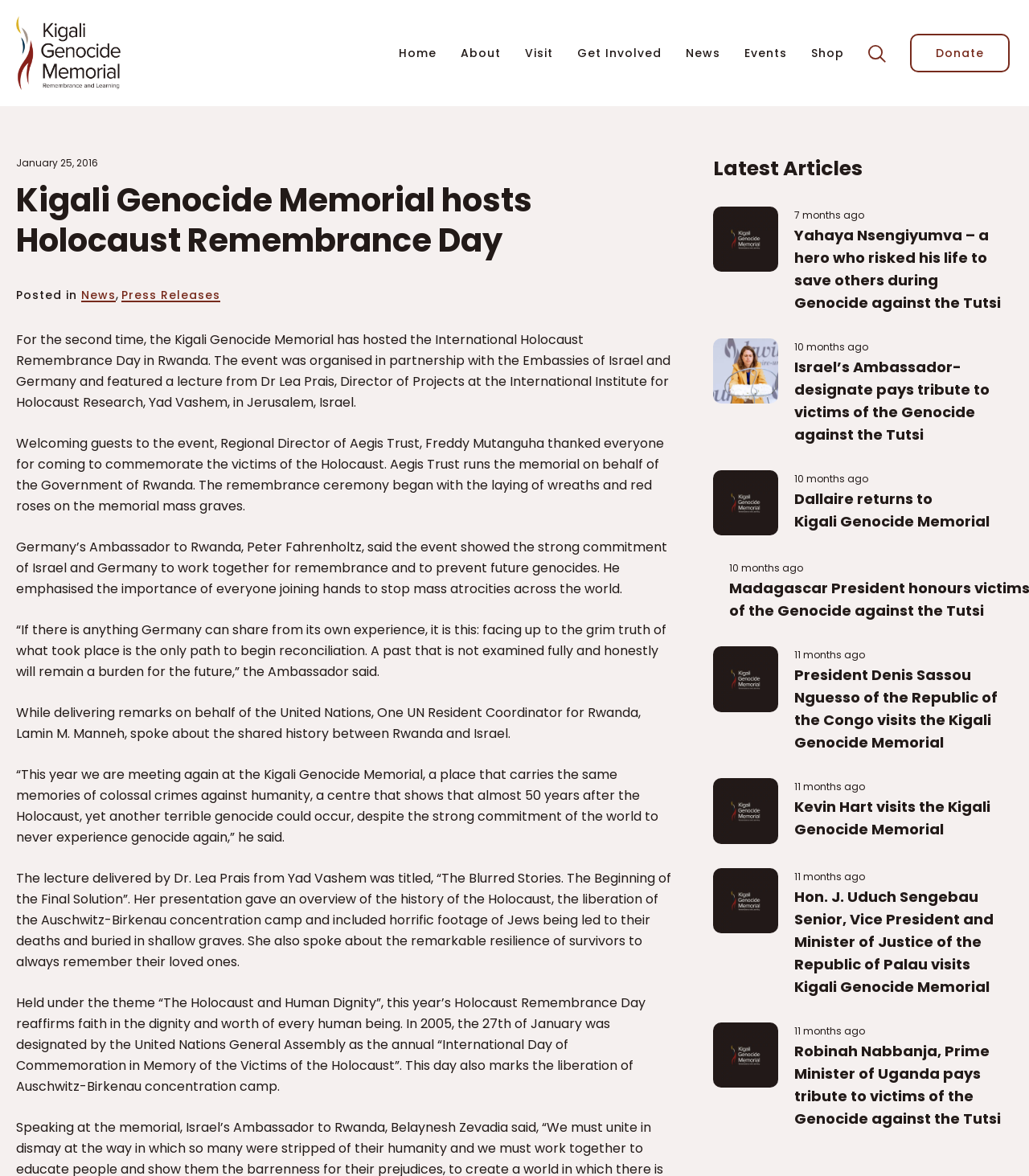Utilize the information from the image to answer the question in detail:
What is the name of the Director of Projects at the International Institute for Holocaust Research?

I found the name by reading the StaticText element with the content 'The lecture delivered by Dr. Lea Prais from Yad Vashem was titled, “The Blurred Stories. The Beginning of the Final Solution”.' which is located in the middle of the article.